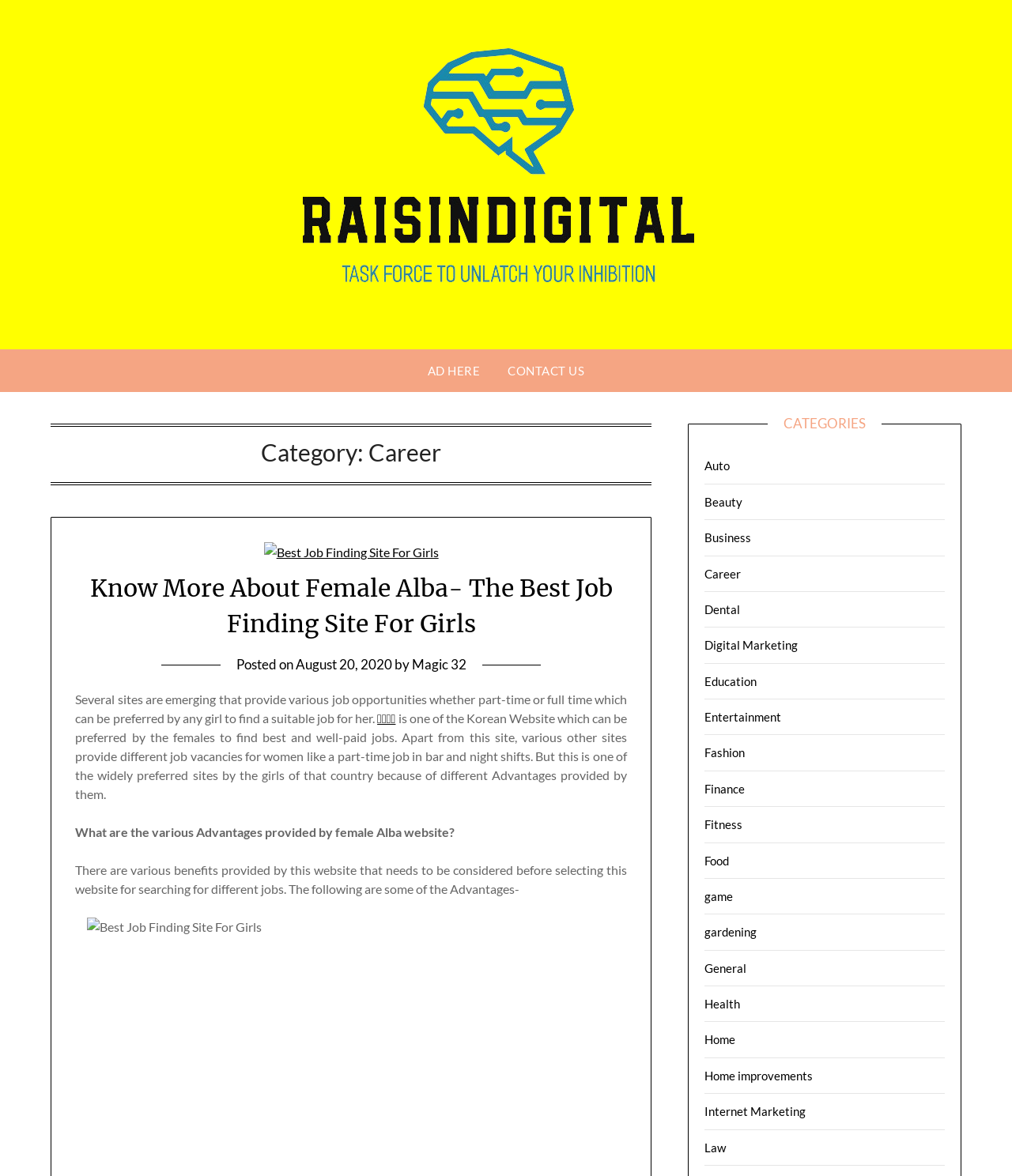Respond concisely with one word or phrase to the following query:
How many categories are listed on the webpage?

21